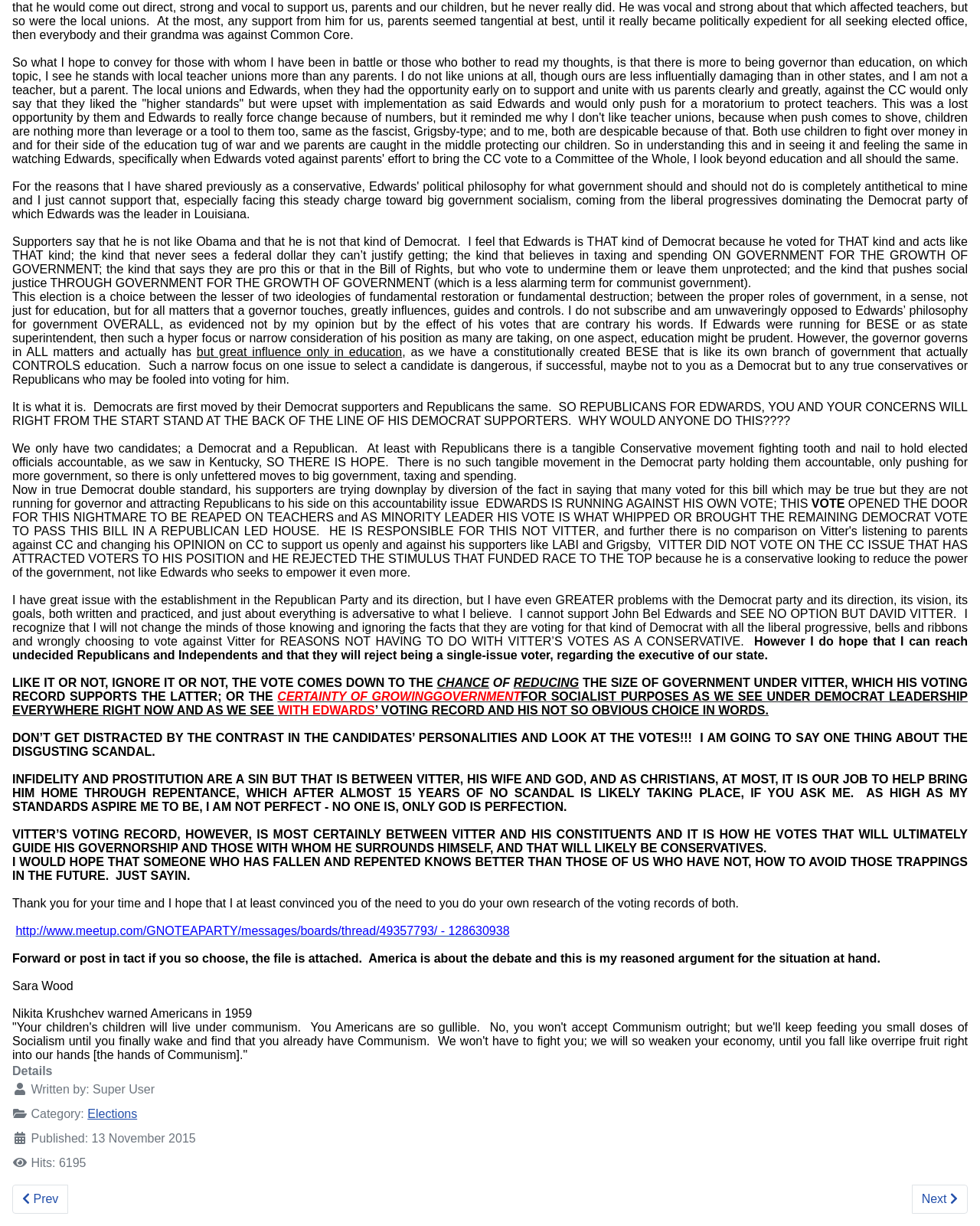Give the bounding box coordinates for this UI element: "http://www.meetup.com/GNOTEAPARTY/messages/boards/thread/49357793/ - 128630938". The coordinates should be four float numbers between 0 and 1, arranged as [left, top, right, bottom].

[0.016, 0.754, 0.52, 0.765]